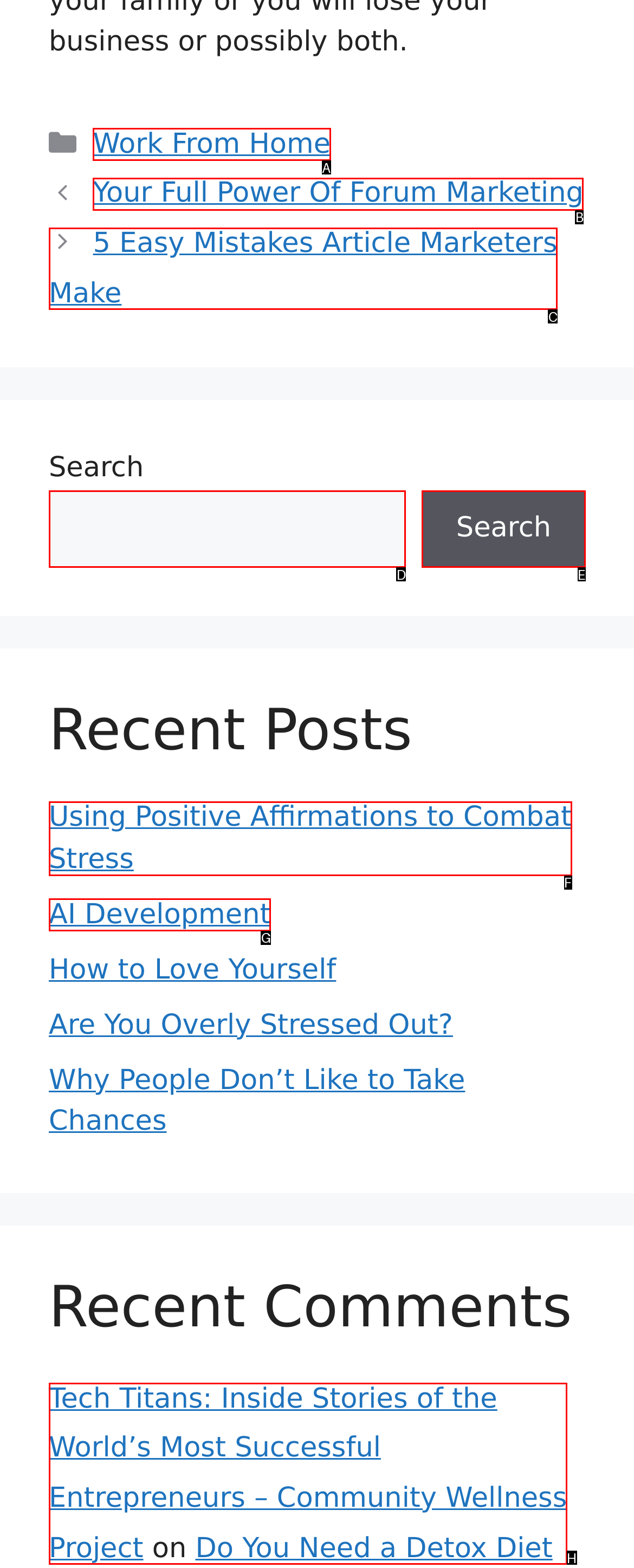Choose the letter of the UI element that aligns with the following description: AI Development
State your answer as the letter from the listed options.

G